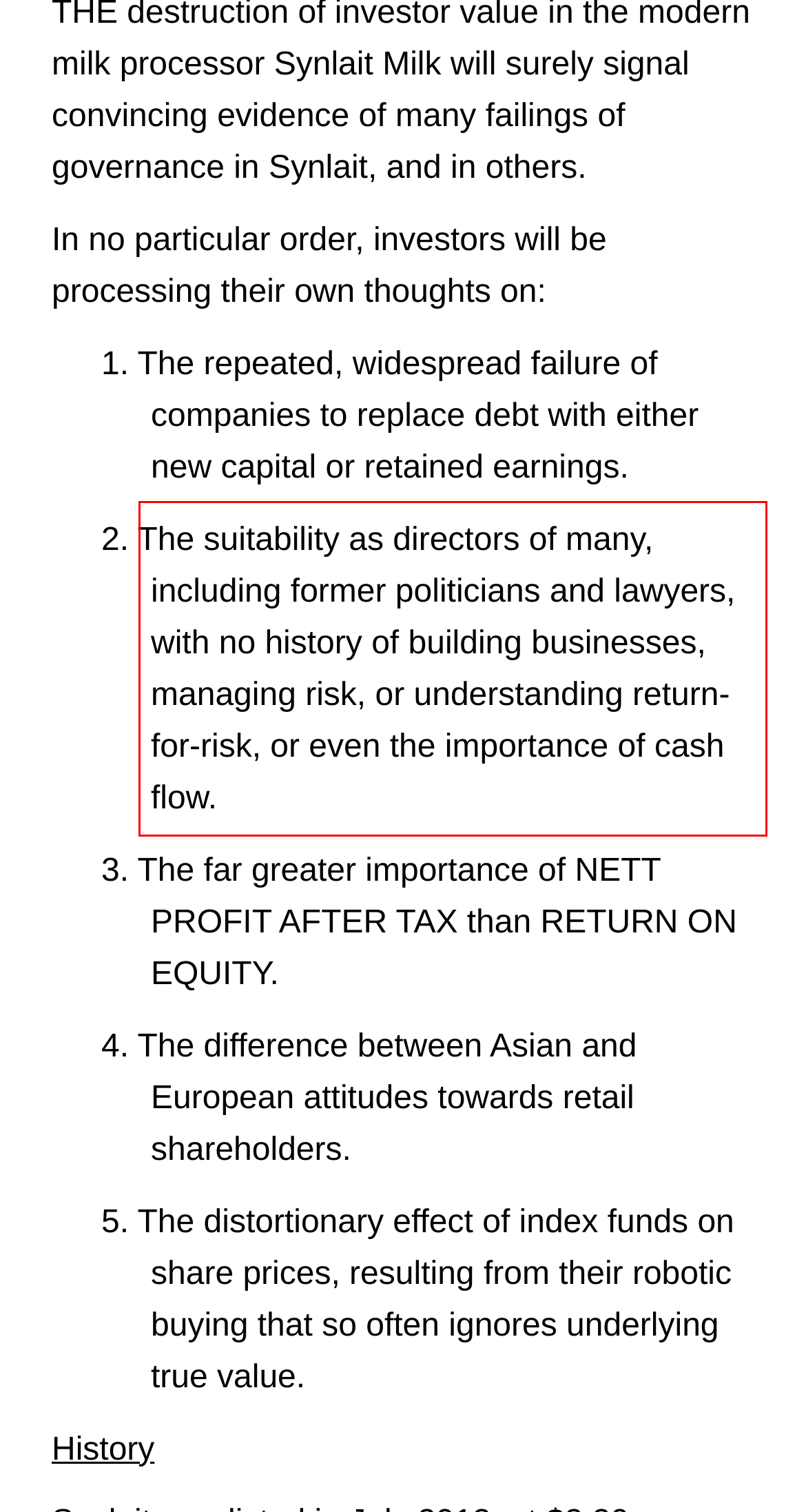Please use OCR to extract the text content from the red bounding box in the provided webpage screenshot.

2. The suitability as directors of many, including former politicians and lawyers, with no history of building businesses, managing risk, or understanding return-for-risk, or even the importance of cash flow.